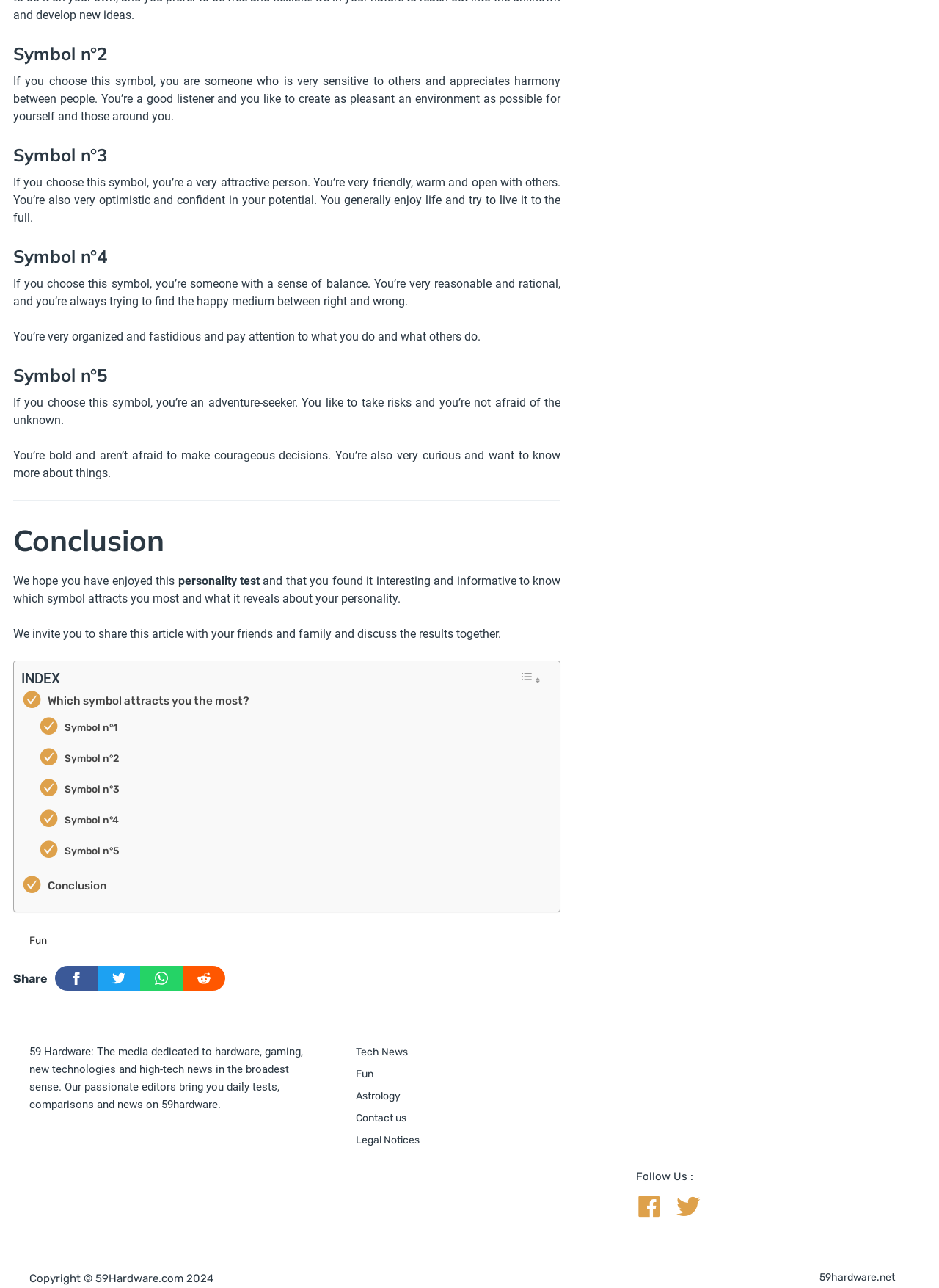What is the name of the website?
Please ensure your answer to the question is detailed and covers all necessary aspects.

The webpage footer contains a logo and a link to the website 59Hardware, which appears to be a technology and gaming news website that also features content on fun and astrology.